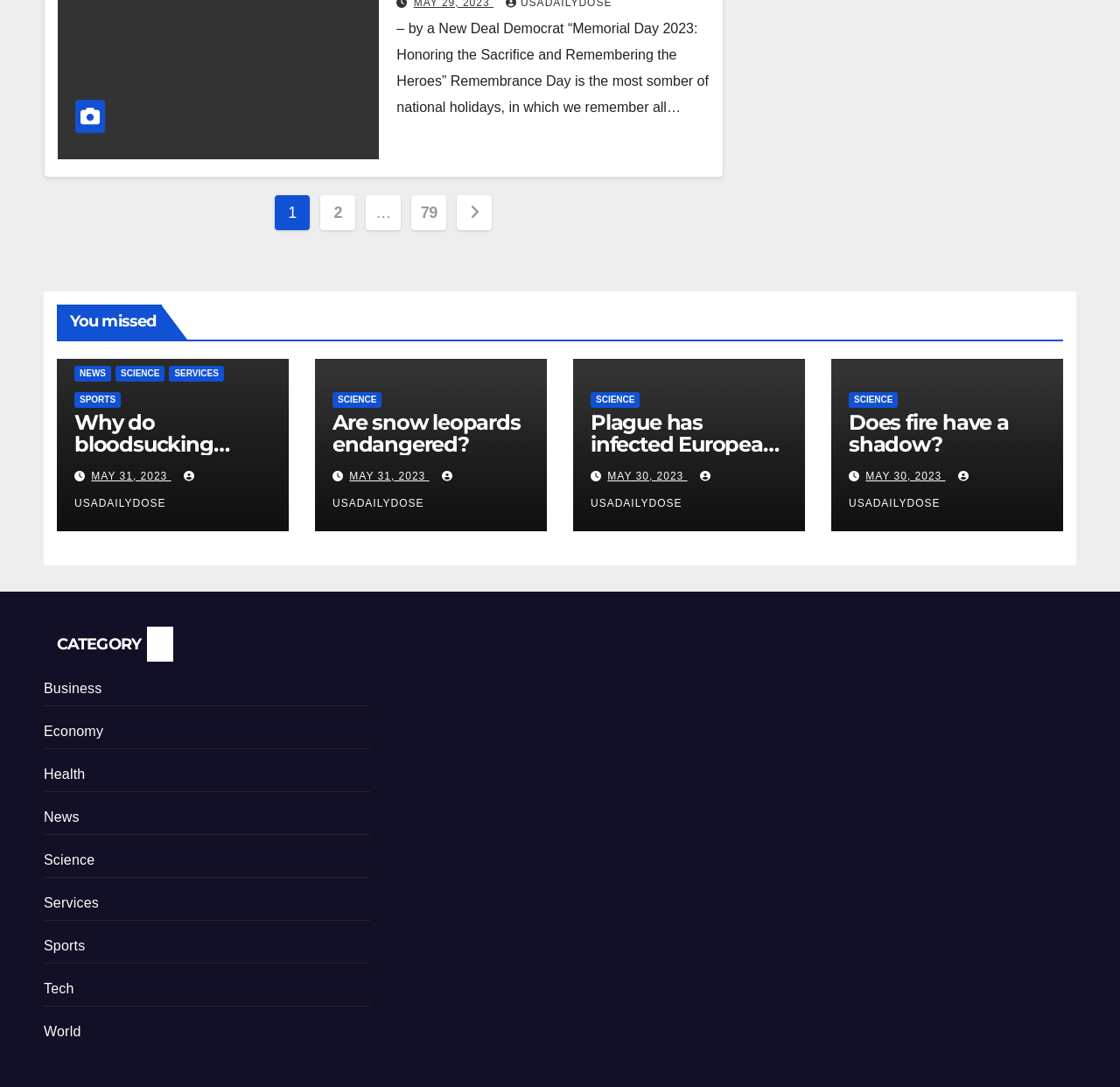Find the bounding box coordinates for the element that must be clicked to complete the instruction: "Click on the 'Posts' navigation". The coordinates should be four float numbers between 0 and 1, indicated as [left, top, right, bottom].

[0.241, 0.179, 0.444, 0.219]